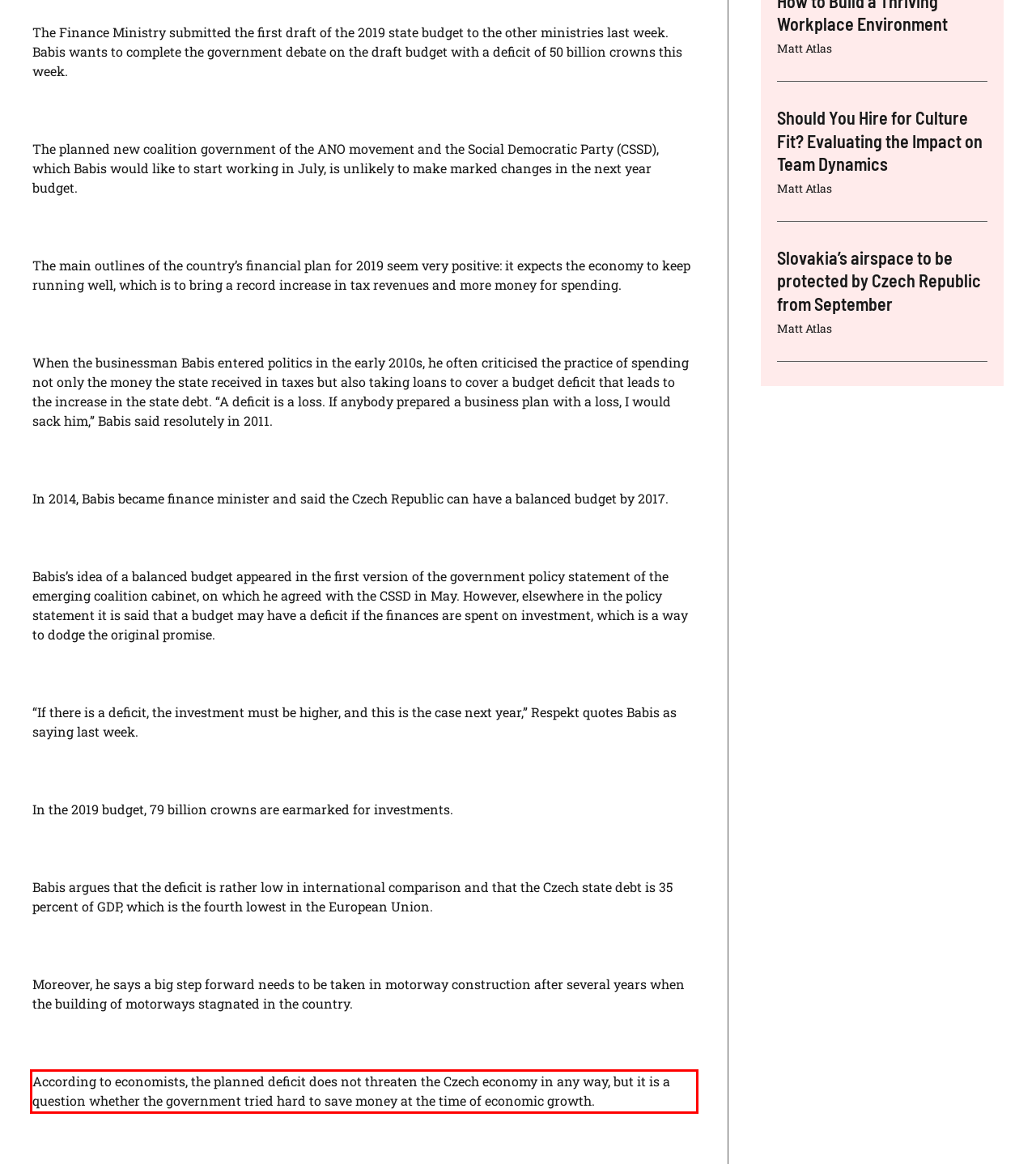Please use OCR to extract the text content from the red bounding box in the provided webpage screenshot.

According to economists, the planned deficit does not threaten the Czech economy in any way, but it is a question whether the government tried hard to save money at the time of economic growth.